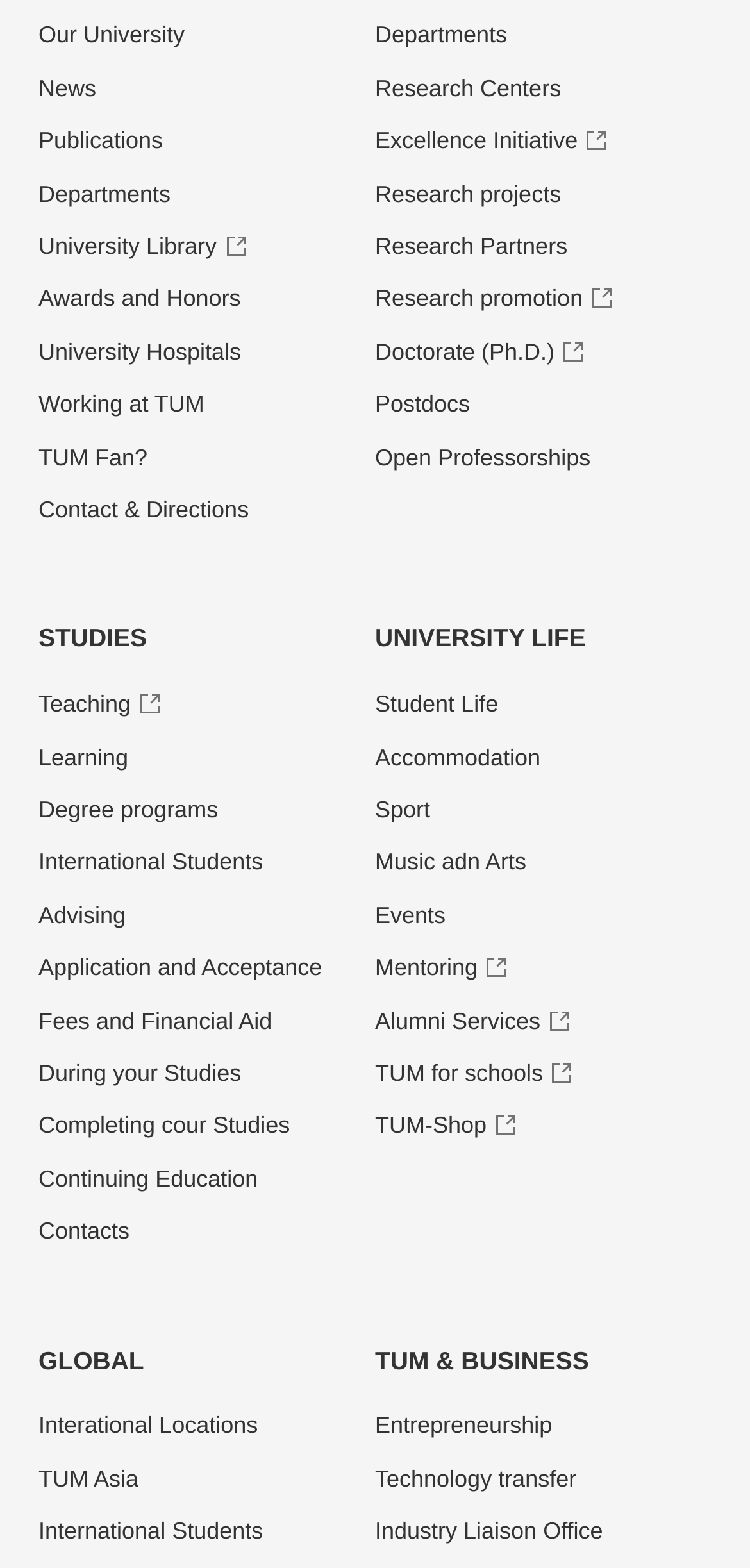Answer the question briefly using a single word or phrase: 
How many links are there under 'Our University'?

8